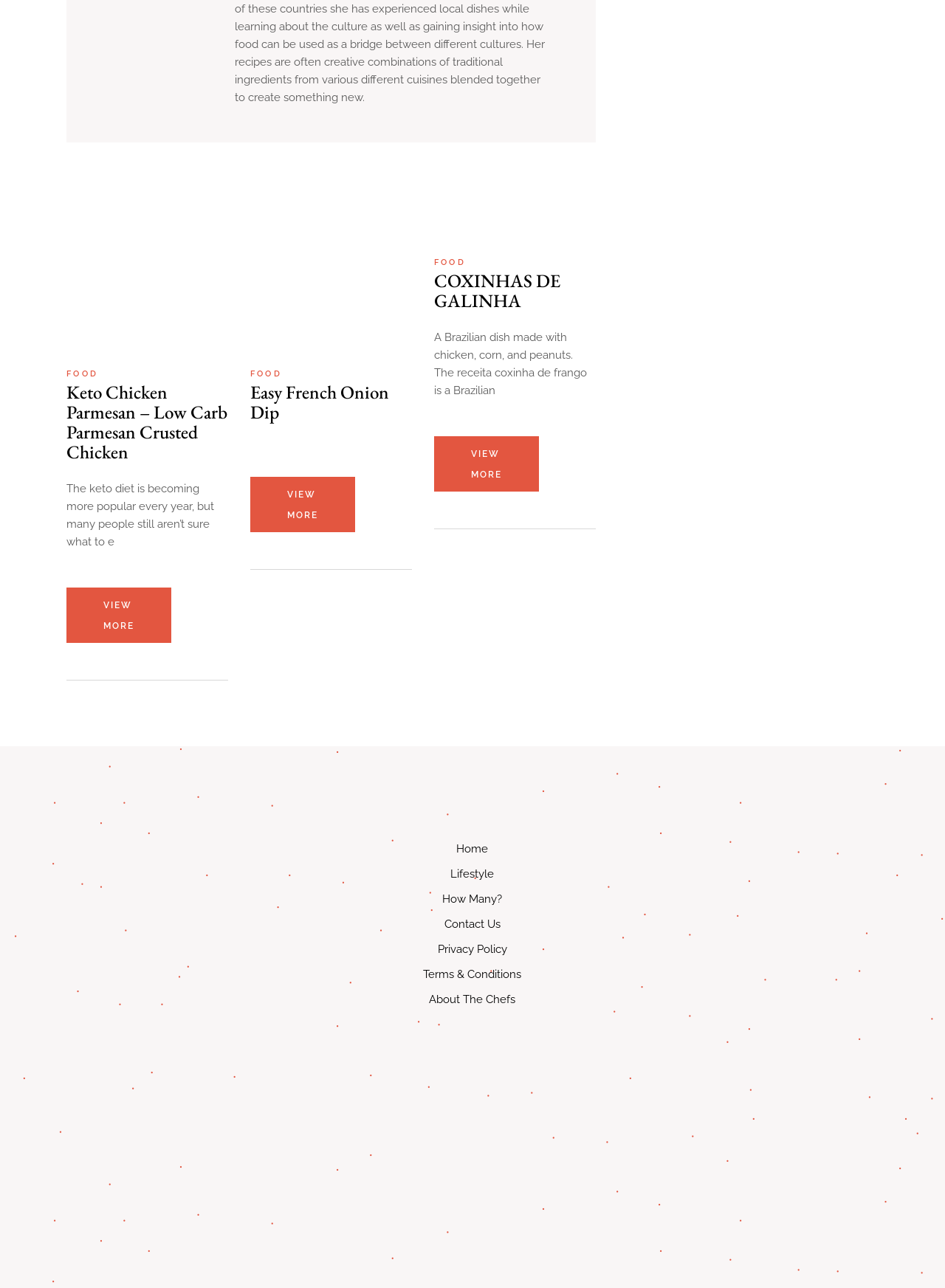Based on the element description: "Easy French Onion Dip", identify the bounding box coordinates for this UI element. The coordinates must be four float numbers between 0 and 1, listed as [left, top, right, bottom].

[0.265, 0.438, 0.412, 0.472]